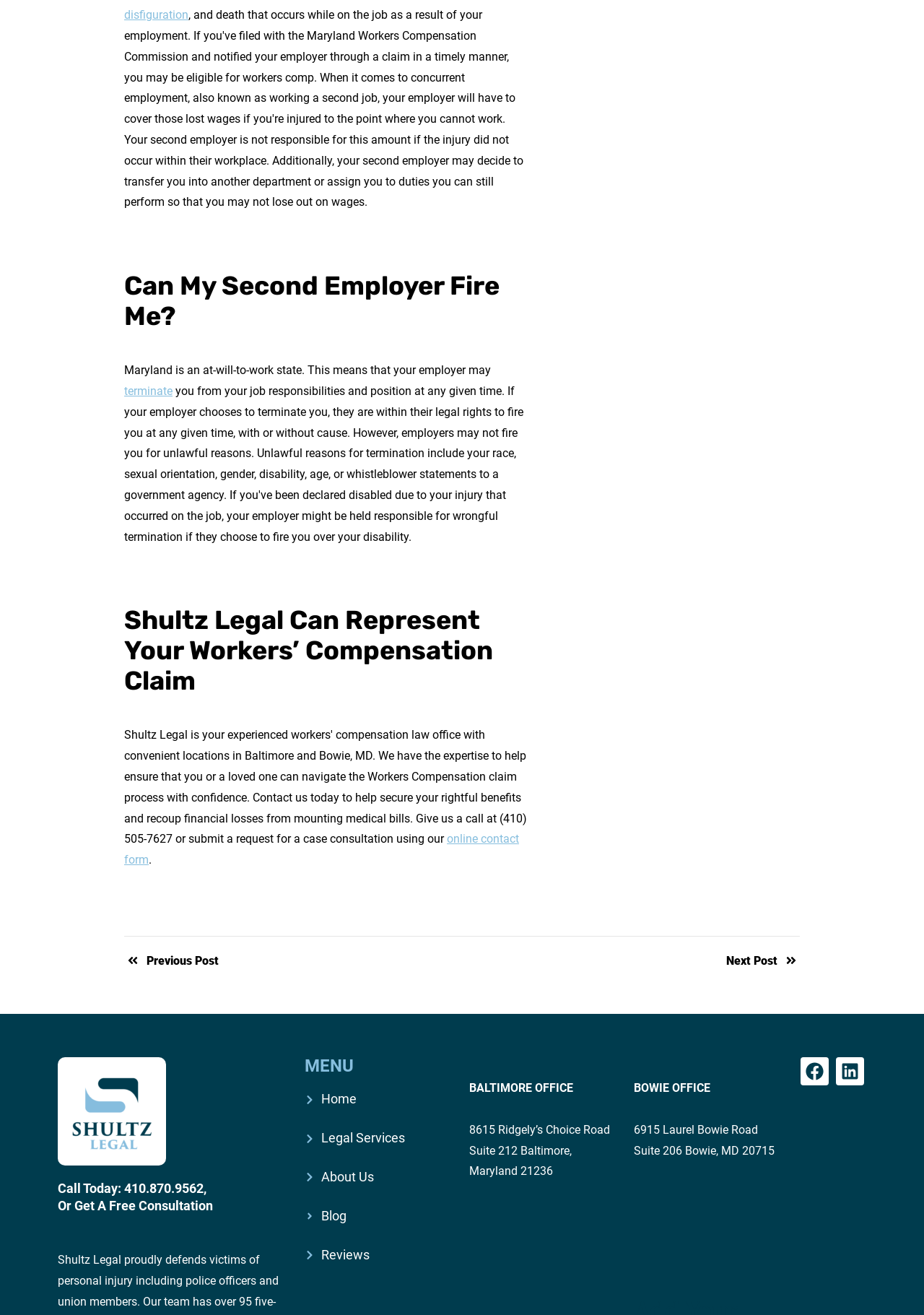What is the name of the law firm?
Observe the image and answer the question with a one-word or short phrase response.

Shultz Legal